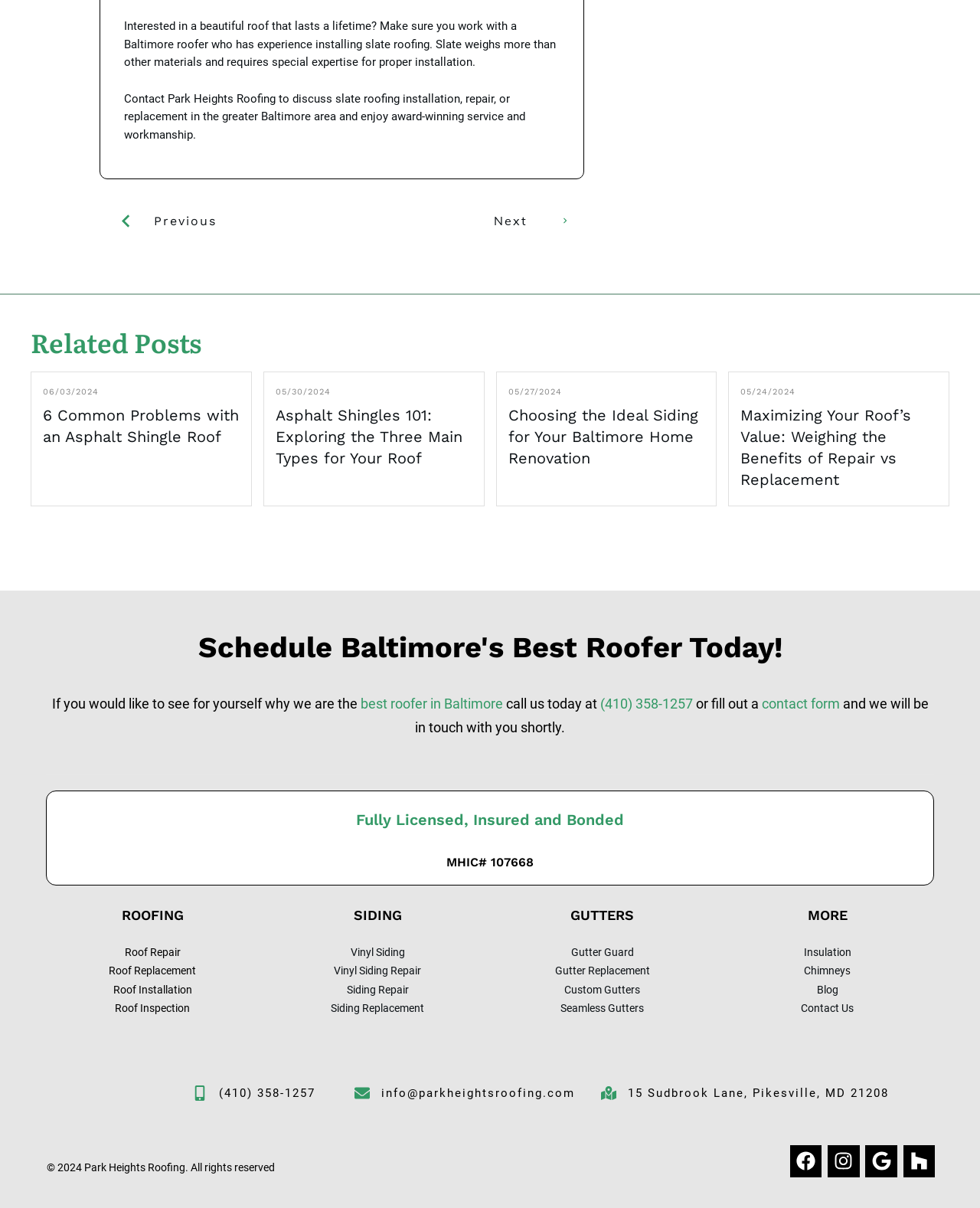Answer the question below with a single word or a brief phrase: 
What is the company's physical address?

15 Sudbrook Lane, Pikesville, MD 21208